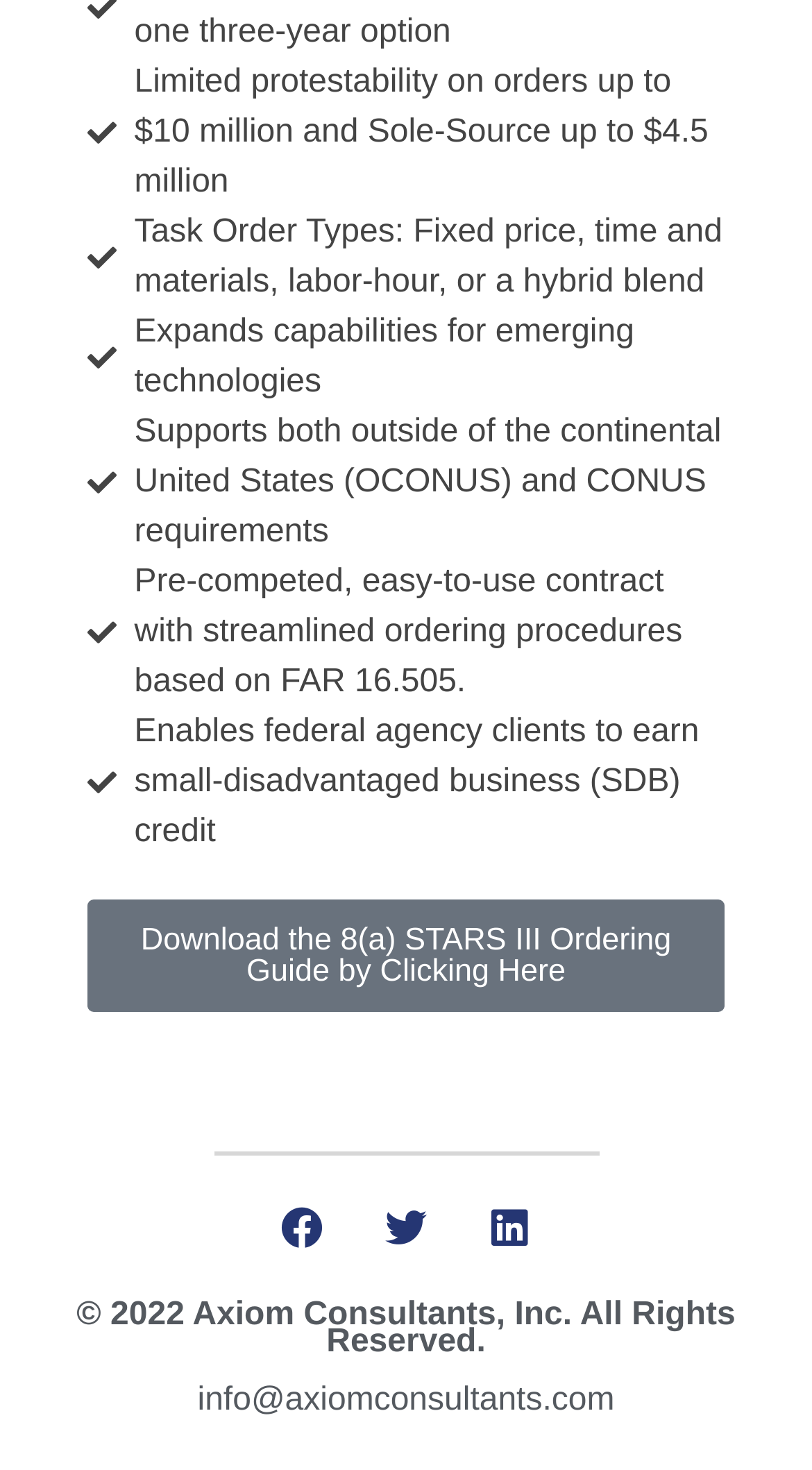Predict the bounding box of the UI element based on the description: "Facebook". The coordinates should be four float numbers between 0 and 1, formatted as [left, top, right, bottom].

[0.321, 0.807, 0.423, 0.864]